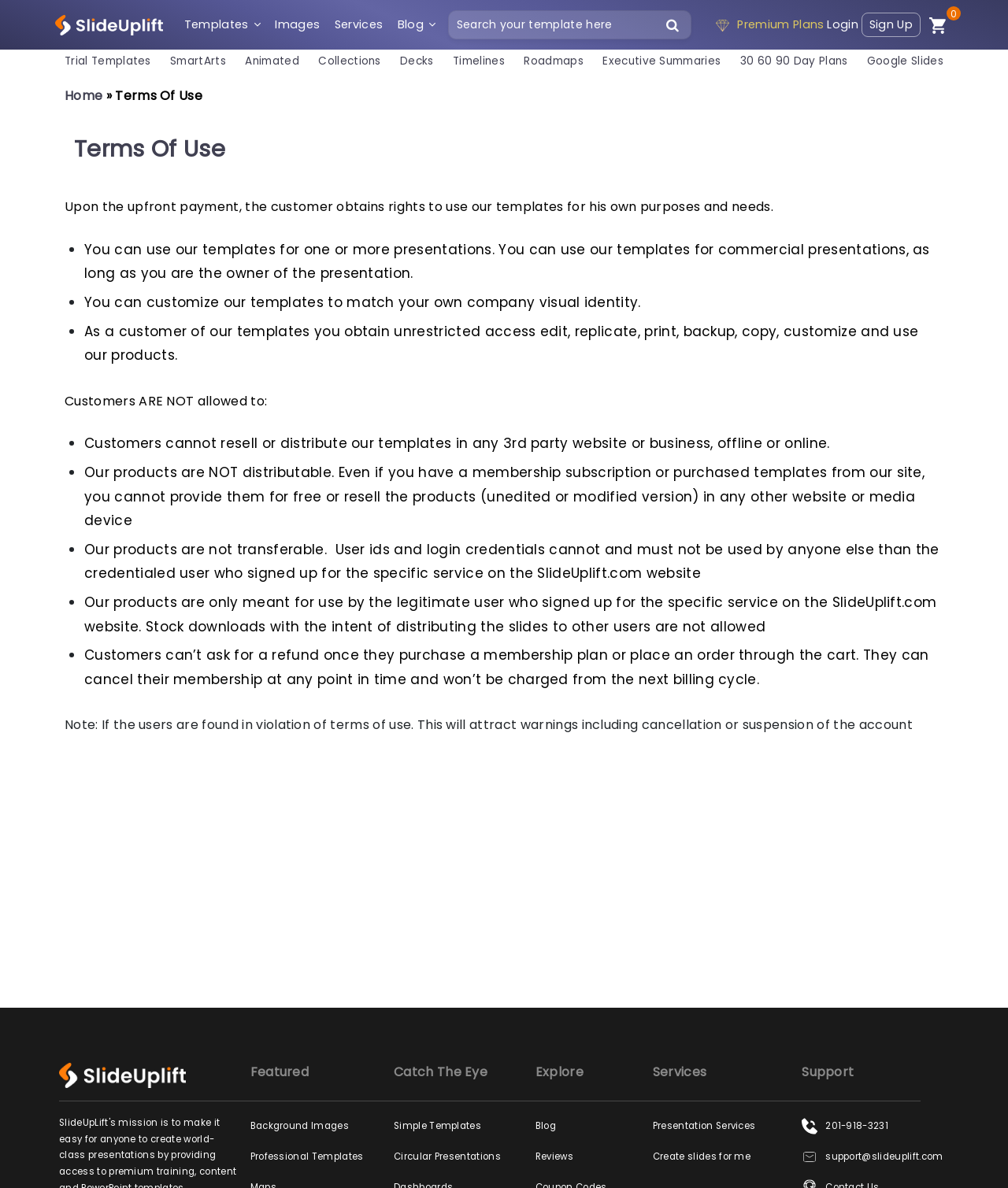Identify the bounding box coordinates of the clickable section necessary to follow the following instruction: "Share on Facebook". The coordinates should be presented as four float numbers from 0 to 1, i.e., [left, top, right, bottom].

None